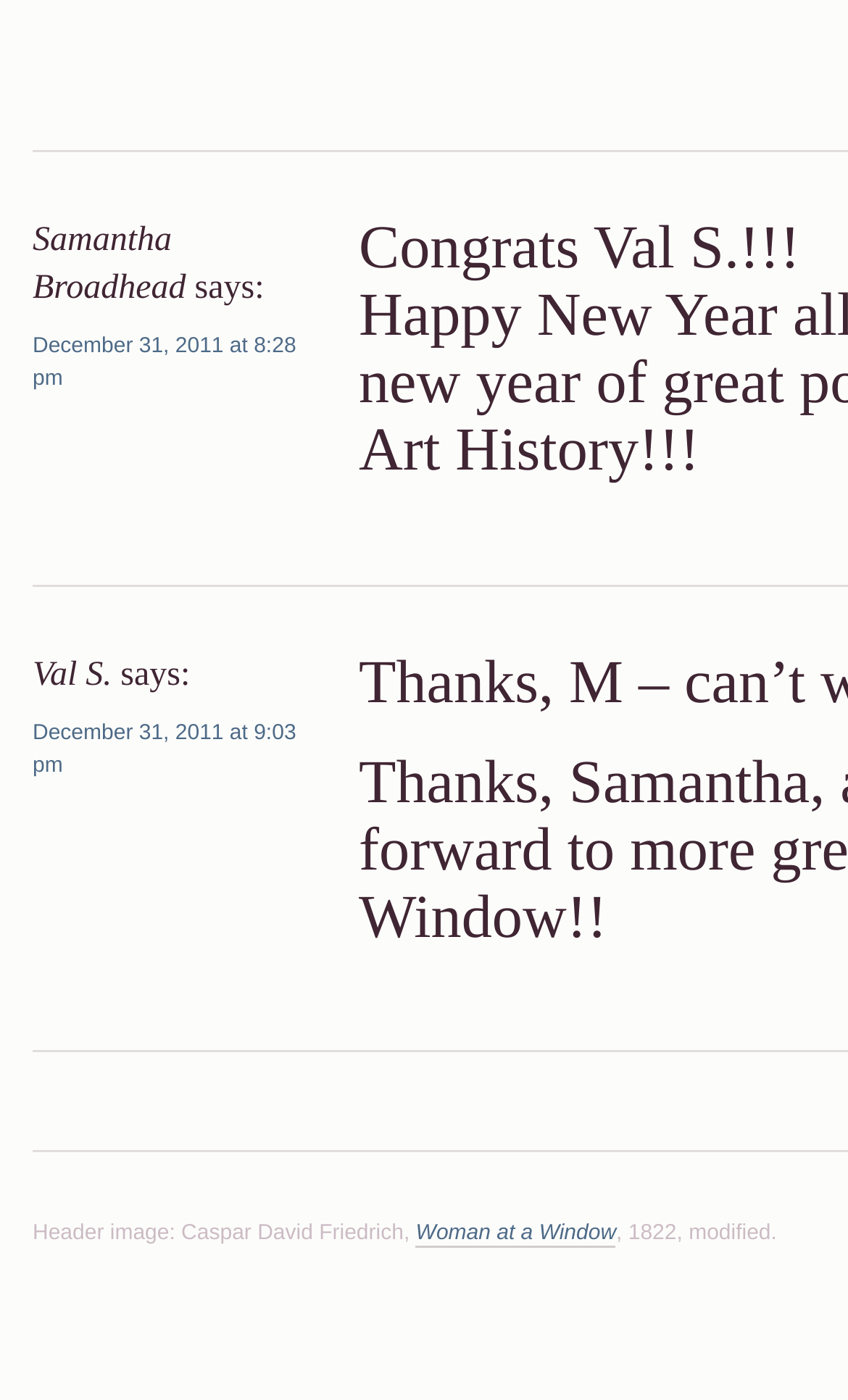Provide a single word or phrase answer to the question: 
What is the title of the header image?

Woman at a Window